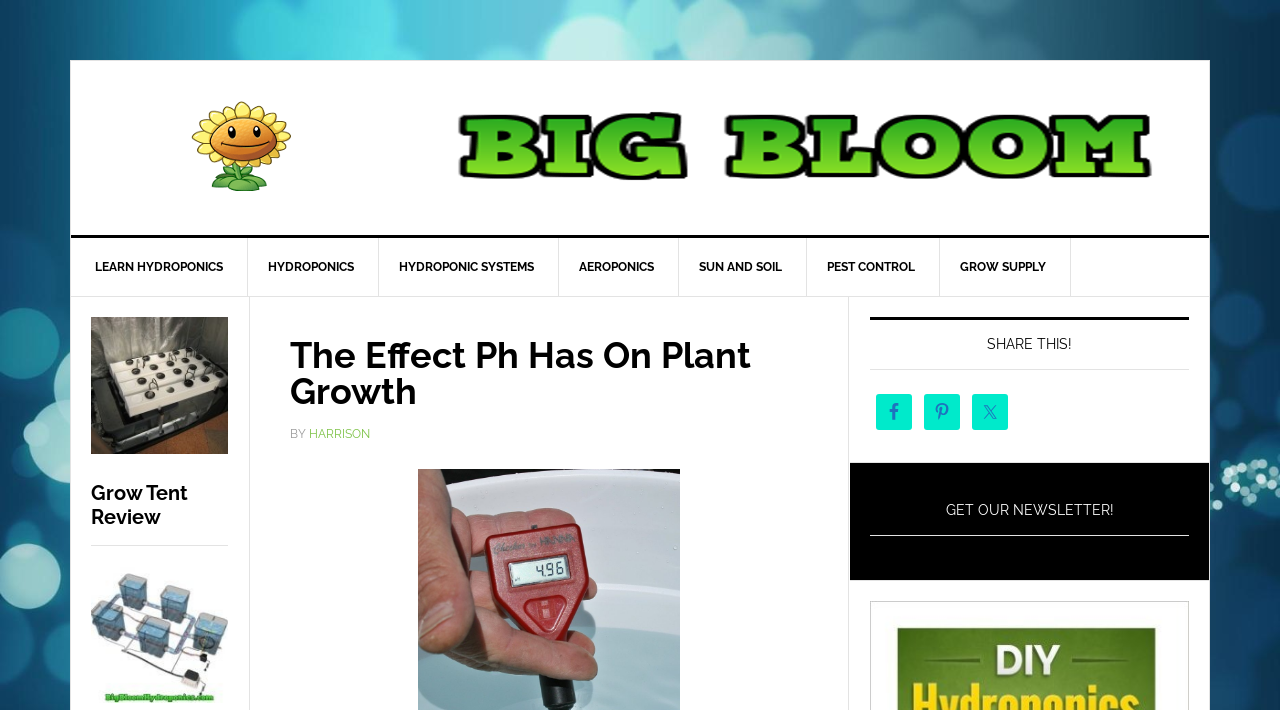How many navigation links are available in the main menu?
Please respond to the question with a detailed and well-explained answer.

By examining the webpage structure, I can see that there are seven navigation links available in the main menu, which are 'LEARN HYDROPONICS', 'HYDROPONICS', 'HYDROPONIC SYSTEMS', 'AEROPONICS', 'SUN AND SOIL', 'PEST CONTROL', and 'GROW SUPPLY'.